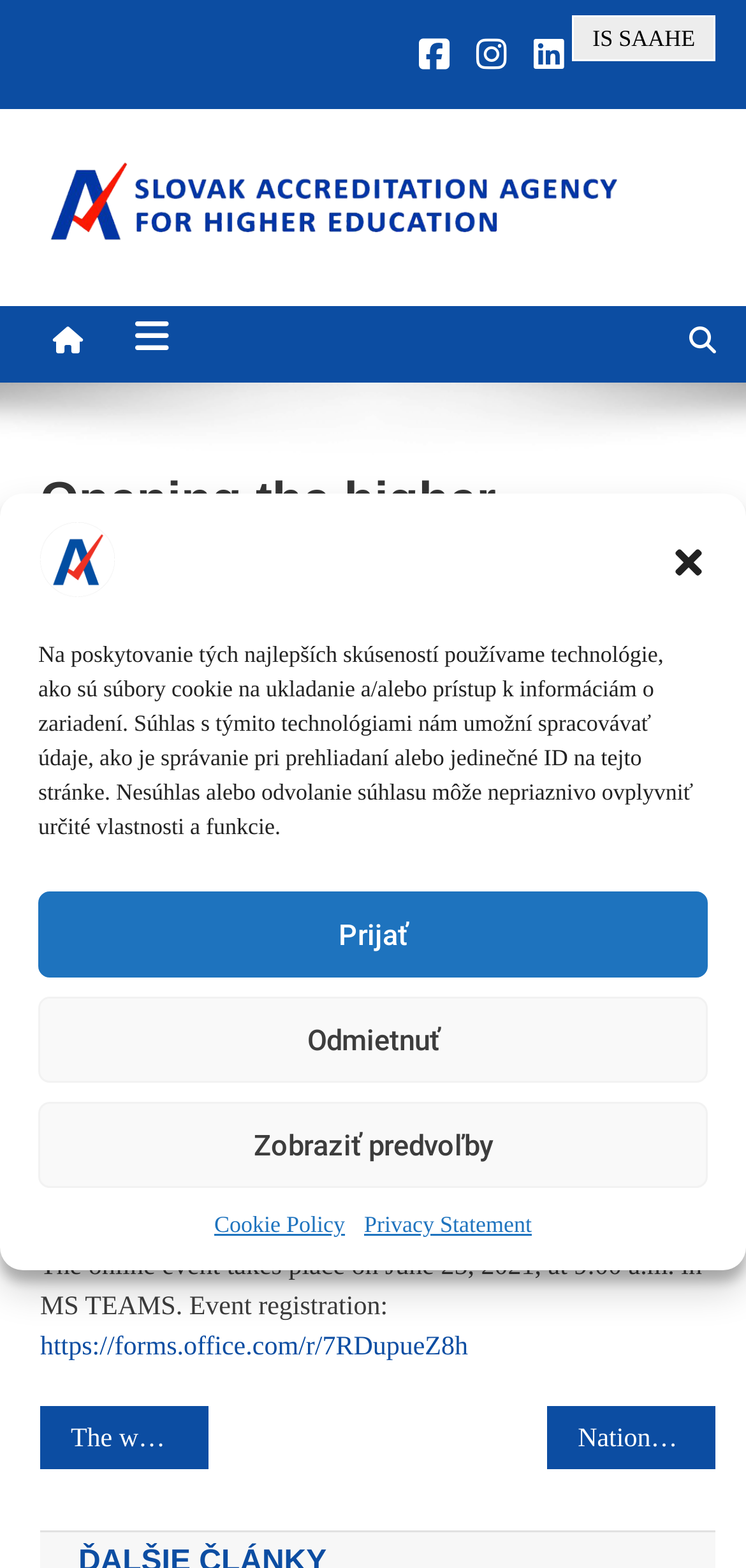Provide the bounding box coordinates for the UI element that is described as: "Odmietnuť".

[0.051, 0.636, 0.949, 0.691]